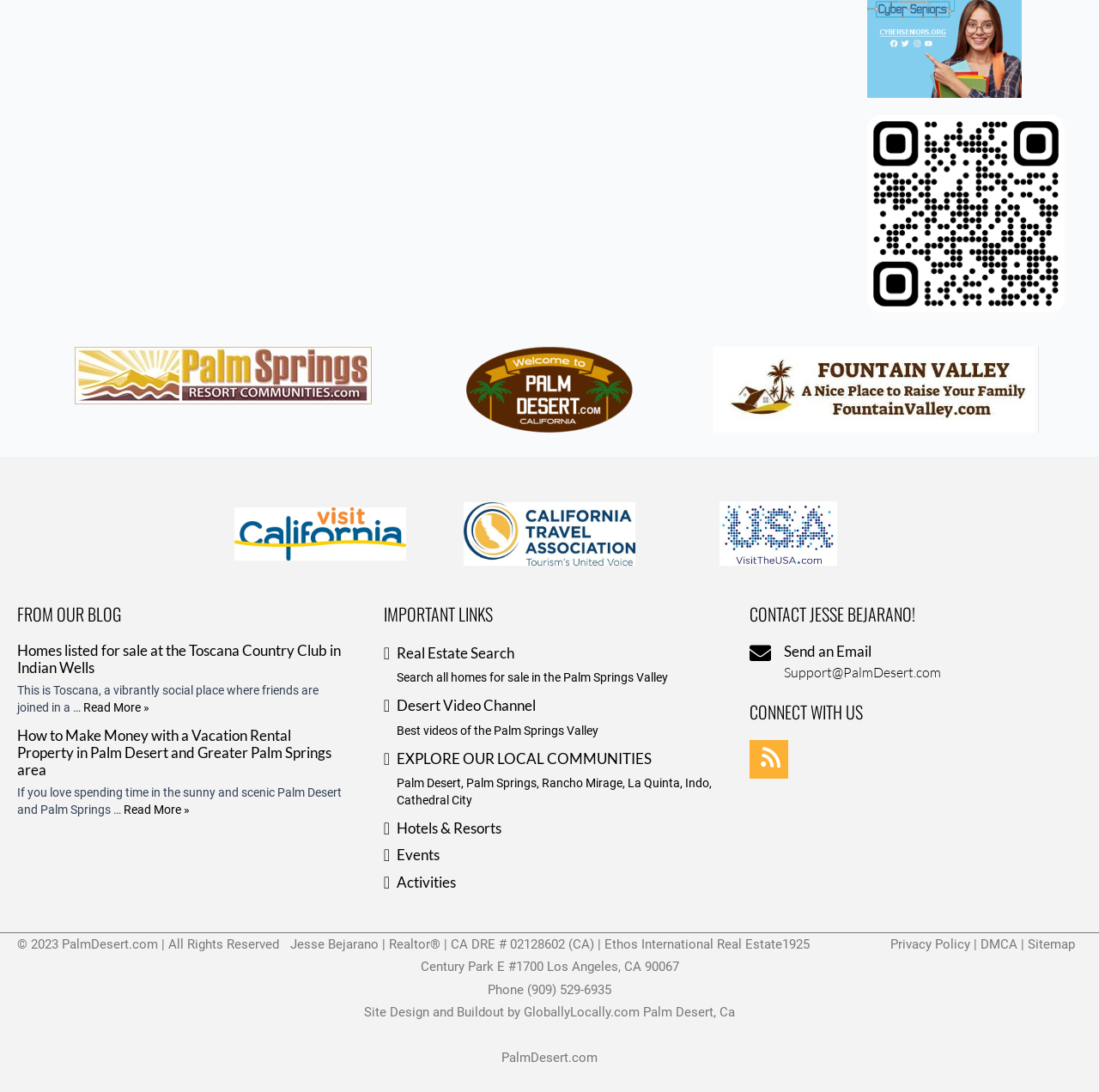Using the element description alt="Palmsprings Resort Communities", predict the bounding box coordinates for the UI element. Provide the coordinates in (top-left x, top-left y, bottom-right x, bottom-right y) format with values ranging from 0 to 1.

[0.789, 0.187, 0.969, 0.202]